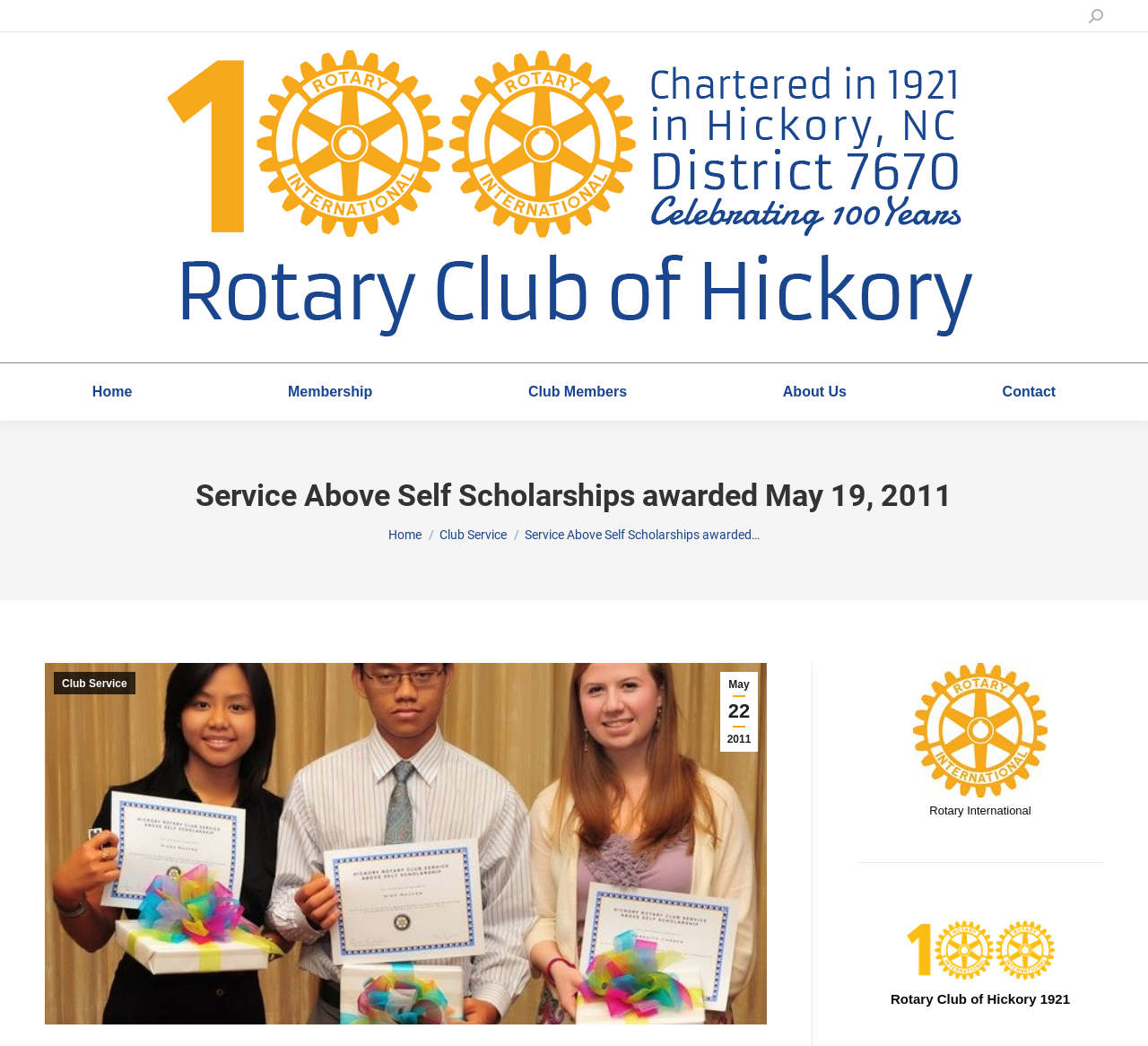Locate the bounding box of the UI element described in the following text: "Continuous Education".

None